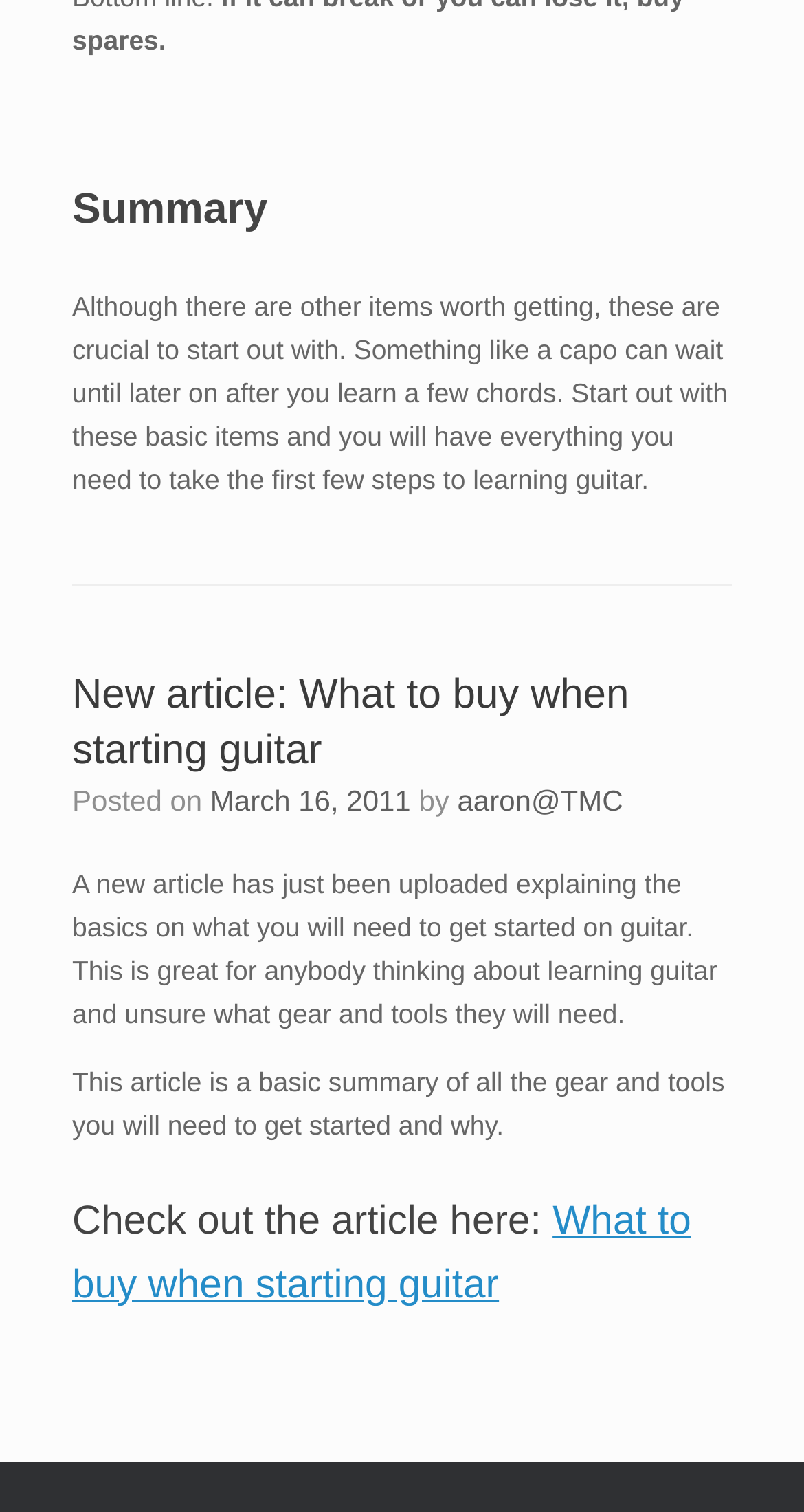Please determine the bounding box coordinates for the UI element described as: "Our services".

None